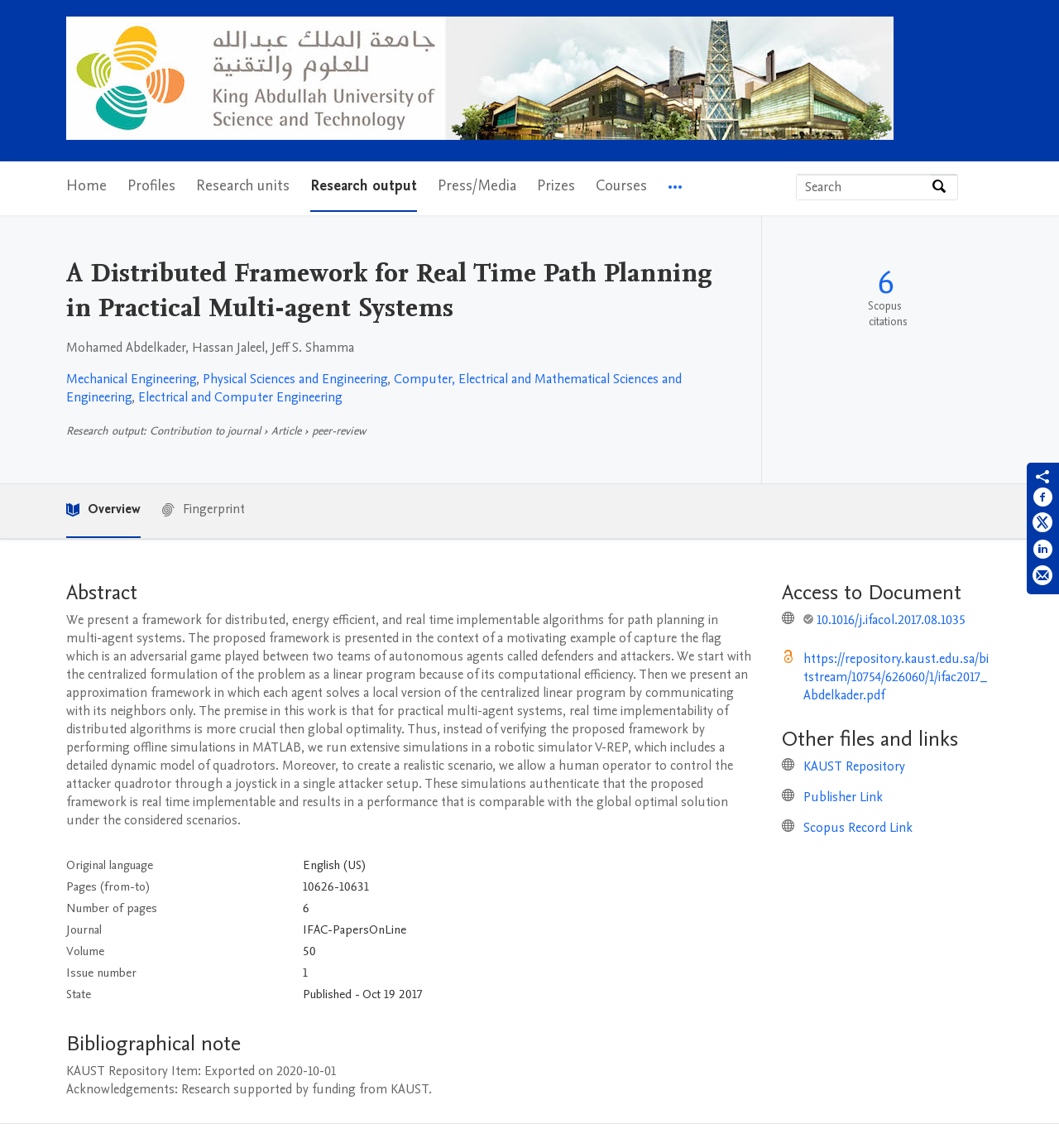Determine the main heading of the webpage and generate its text.

A Distributed Framework for Real Time Path Planning in Practical Multi-agent Systems